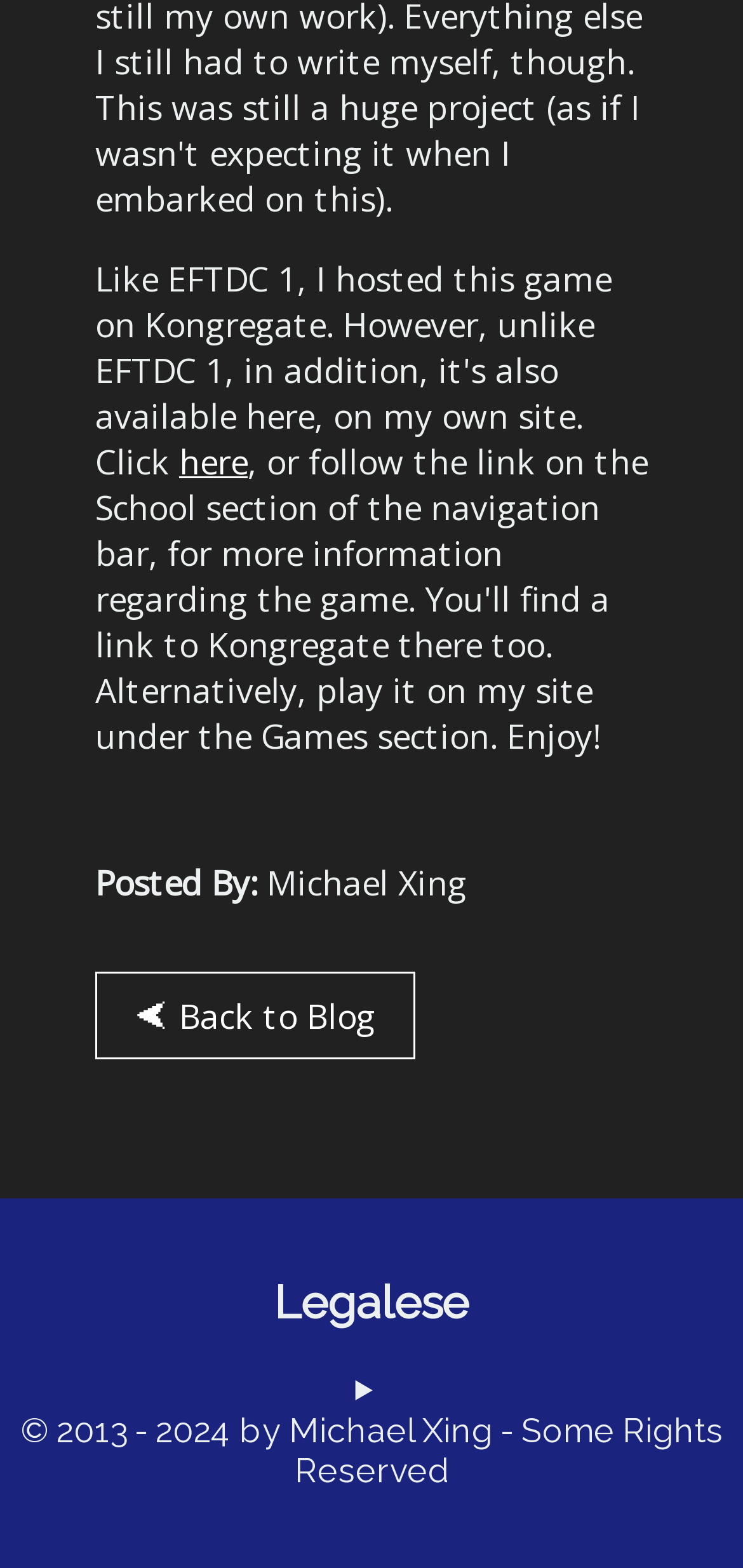Provide the bounding box coordinates for the specified HTML element described in this description: "⮜ Back to Blog". The coordinates should be four float numbers ranging from 0 to 1, in the format [left, top, right, bottom].

[0.128, 0.62, 0.559, 0.676]